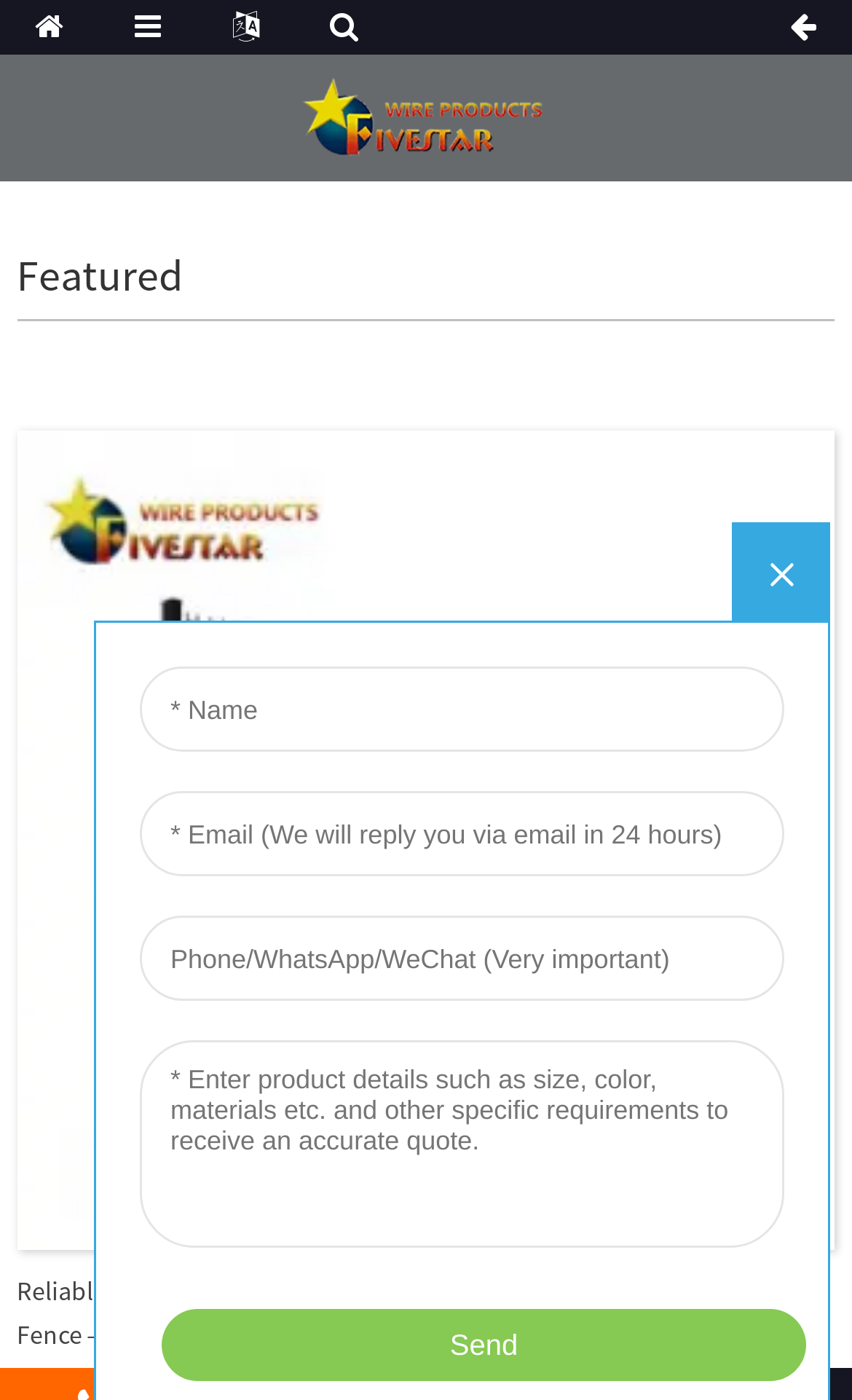What is the logo of the website?
Answer the question based on the image using a single word or a brief phrase.

logo